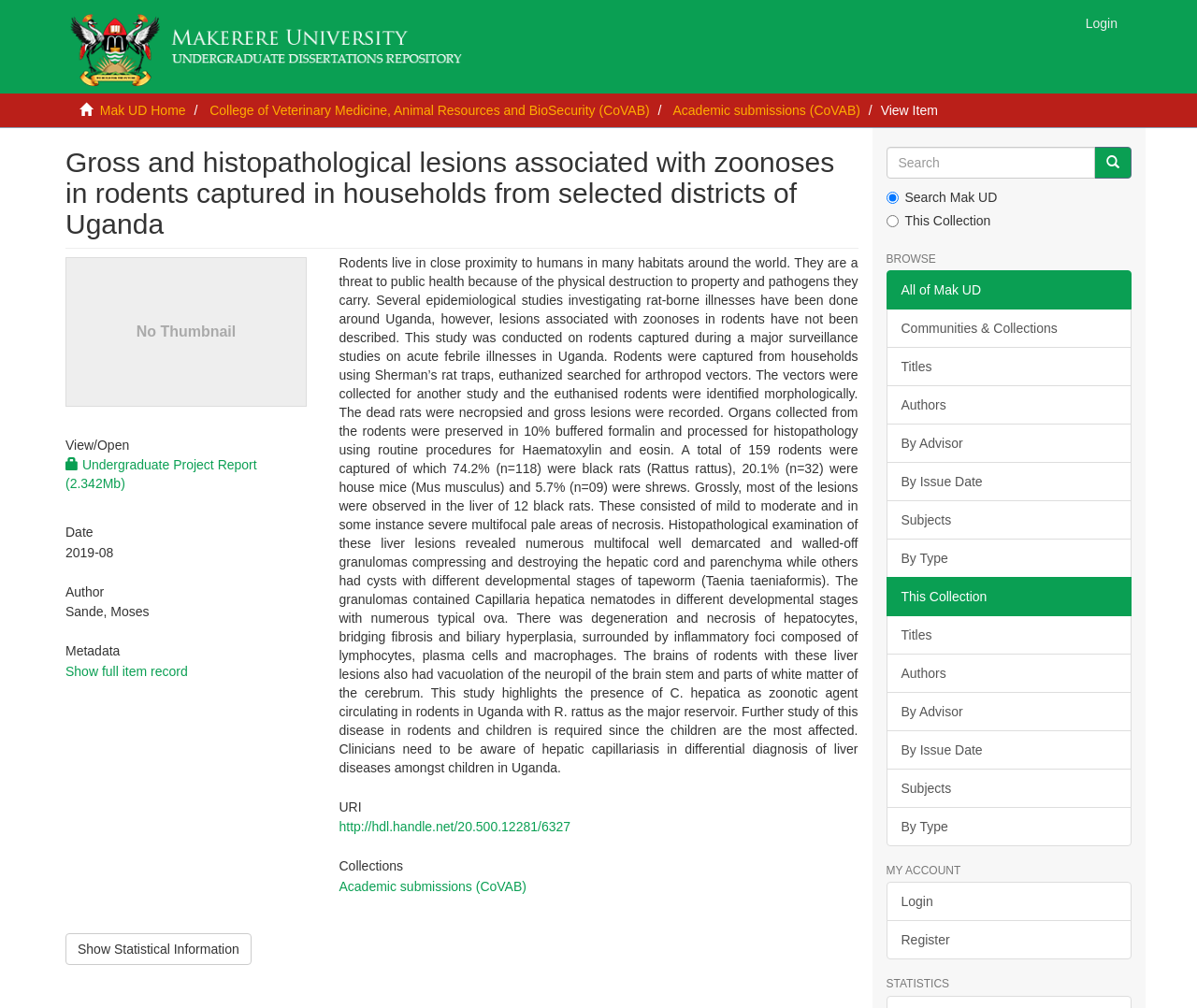What is the name of the author of this report?
Give a comprehensive and detailed explanation for the question.

I can see that the webpage has a static text 'Sande, Moses' under the heading 'Author', which suggests that the author of this report is Sande, Moses.